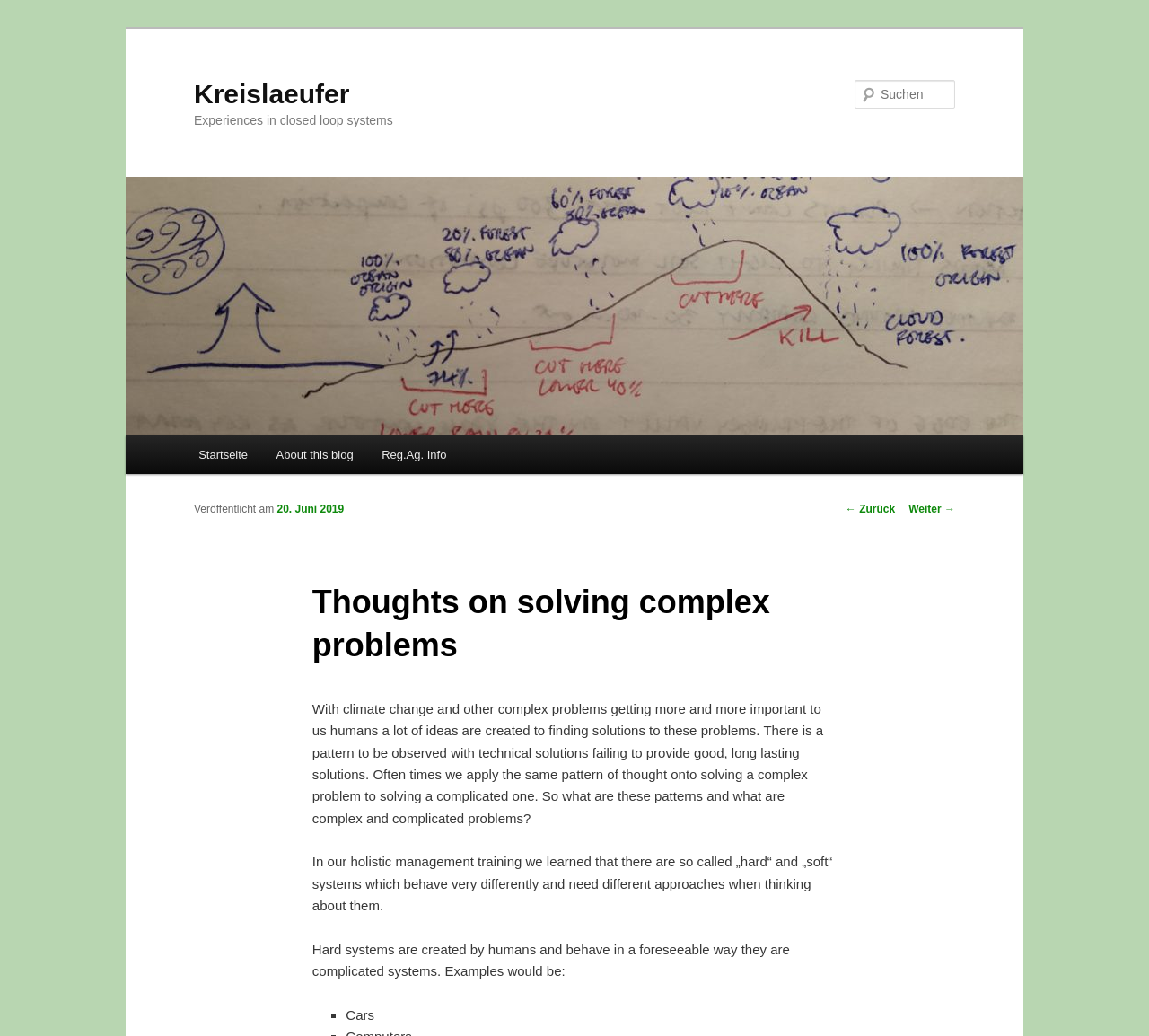Please provide the bounding box coordinates in the format (top-left x, top-left y, bottom-right x, bottom-right y). Remember, all values are floating point numbers between 0 and 1. What is the bounding box coordinate of the region described as: Weiter →

[0.791, 0.485, 0.831, 0.497]